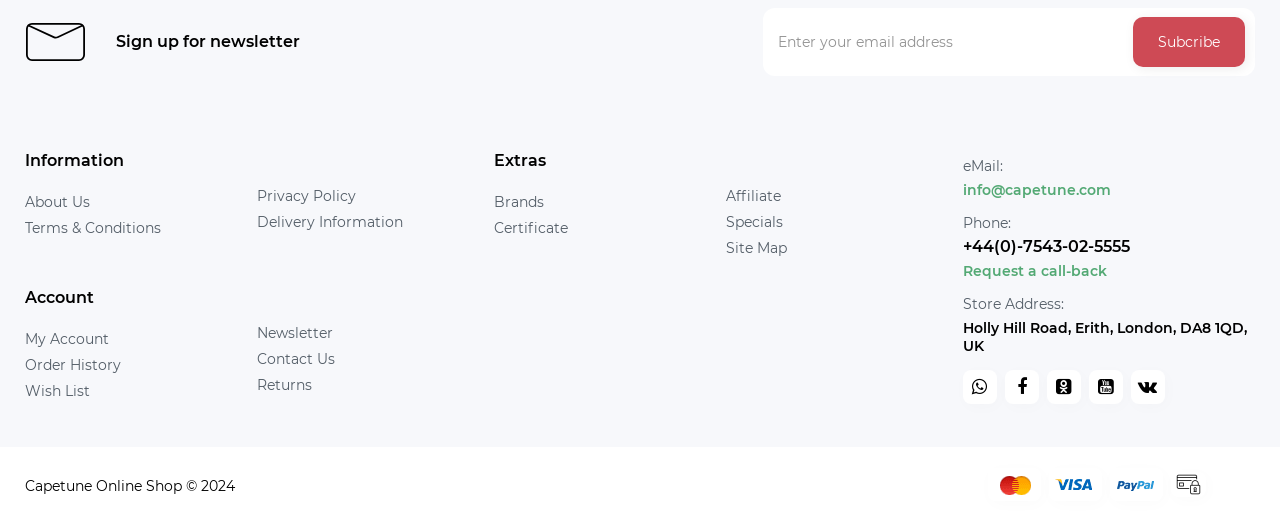Determine the bounding box coordinates of the area to click in order to meet this instruction: "Subscribe to newsletter".

[0.885, 0.032, 0.973, 0.128]